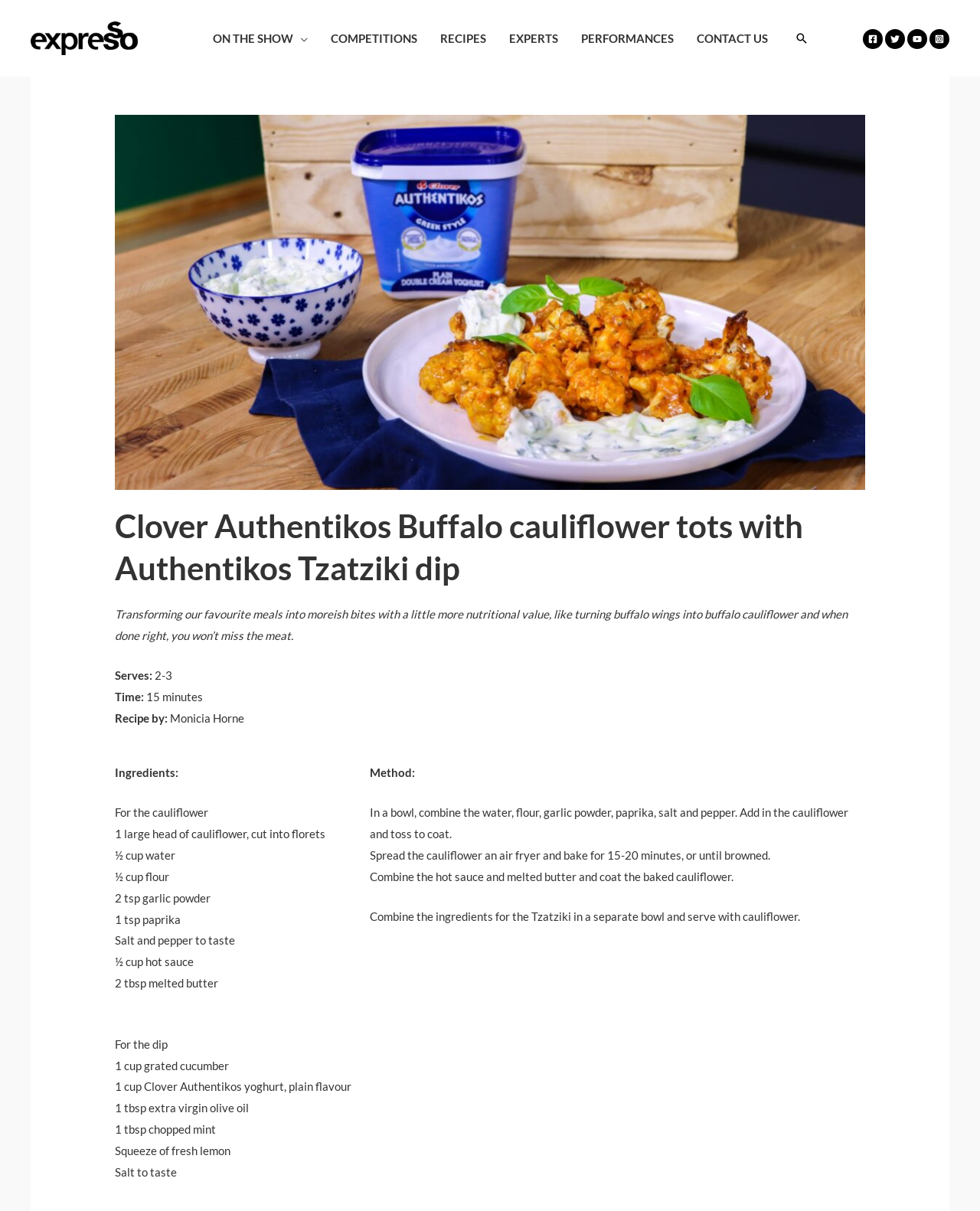Offer a thorough description of the webpage.

This webpage is about a recipe for Clover Authentikos Buffalo cauliflower tots with Authentikos Tzatziki dip. At the top, there is a navigation menu with six links: "ON THE SHOW", "COMPETITIONS", "RECIPES", "EXPERTS", "PERFORMANCES", and "CONTACT US". Next to the navigation menu, there is a search icon link.

Below the navigation menu, there is a heading that displays the title of the recipe. Underneath the heading, there is a brief introduction to the recipe, explaining how it transforms a favorite meal into a more nutritious bite.

The recipe section is divided into several parts, including "Serves", "Time", "Recipe by", and "Ingredients". The "Ingredients" section is further divided into two parts: "For the cauliflower" and "For the dip". Each part lists the required ingredients with their respective quantities.

Following the ingredients list, there is a "Method" section that provides step-by-step instructions on how to prepare the recipe. The instructions are divided into three paragraphs, explaining how to prepare the cauliflower, bake it, and combine it with the Tzatziki dip.

On the right side of the webpage, there are four social media links, each represented by an image.